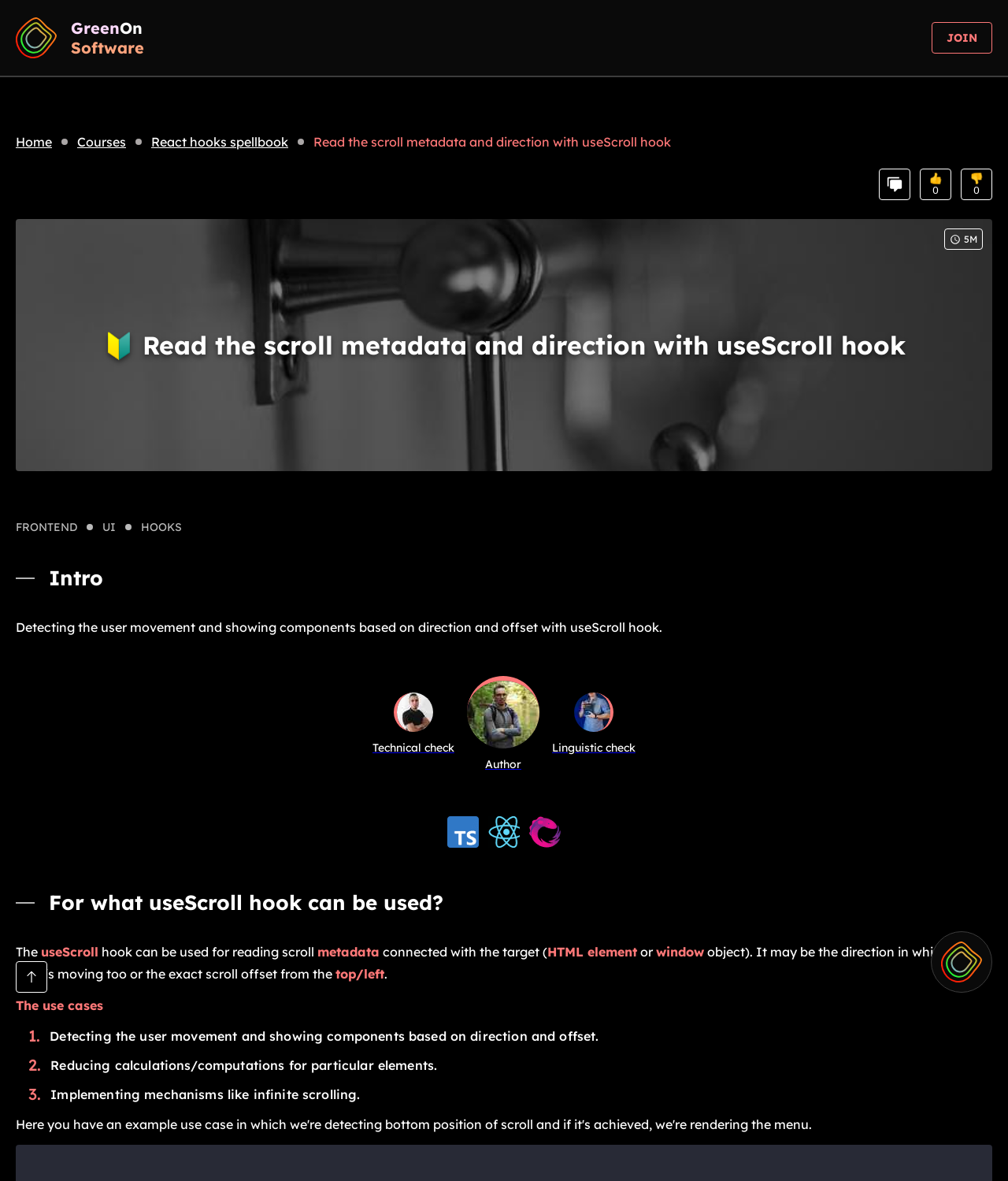What is the direction mentioned in the article?
Provide an in-depth and detailed explanation in response to the question.

I read the article and found the direction mentioned, which is 'top/left'. This is mentioned in the context of the use cases of the useScroll hook.